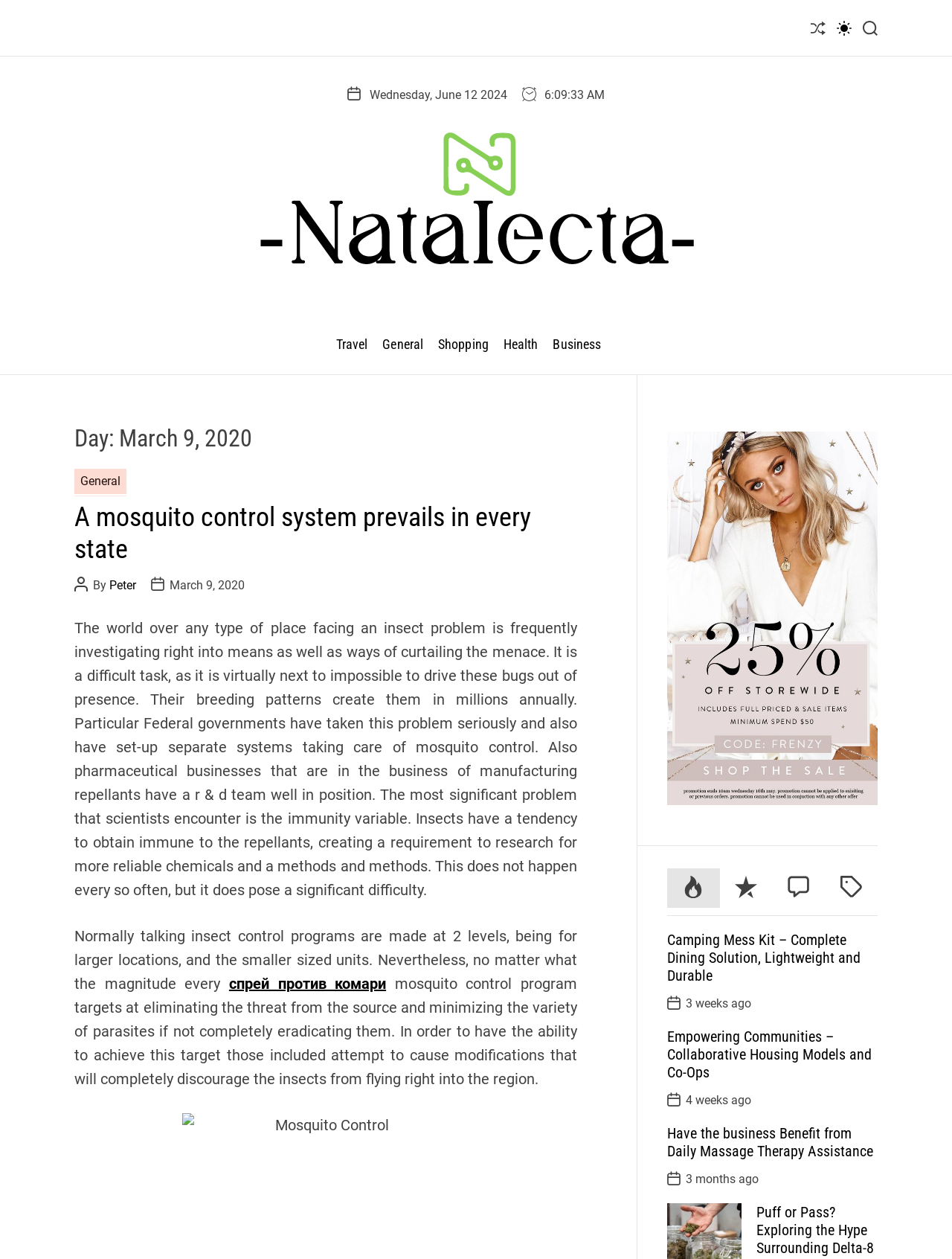Create an elaborate caption that covers all aspects of the webpage.

This webpage is about adventure education, with a focus on outdoor activities and community development. At the top, there is a header section with a title "March 9, 2020 – Adventure education" and a navigation menu with links to "Travel", "General", "Shopping", "Health", and "Business" categories.

Below the header, there is a section with a date "Wednesday, June 12 2024" and a link to "Adventure education" with an associated image. Next to it, there is a search button and a button to switch the color mode.

The main content area is divided into two sections. On the left, there is a sidebar with links to various categories, including "Travel", "General", "Shopping", "Health", and "Business". Below the categories, there is a section with a heading "Day: March 9, 2020" and a subheading "Categories". This section contains links to specific articles, including "A mosquito control system prevails in every state".

On the right, there is a main content area with a series of articles. Each article has a heading, a link to the full article, and a post date. The articles are arranged in a tabbed layout, with tabs for "Popular", "Recent", "Comment", and "Tagged" posts. The first article is about a camping mess kit, while the second article is about collaborative housing models and co-ops. The third article is about the benefits of daily massage therapy assistance for businesses.

Throughout the page, there are various buttons and links to navigate between sections and articles. The overall layout is organized and easy to navigate, with clear headings and concise text.